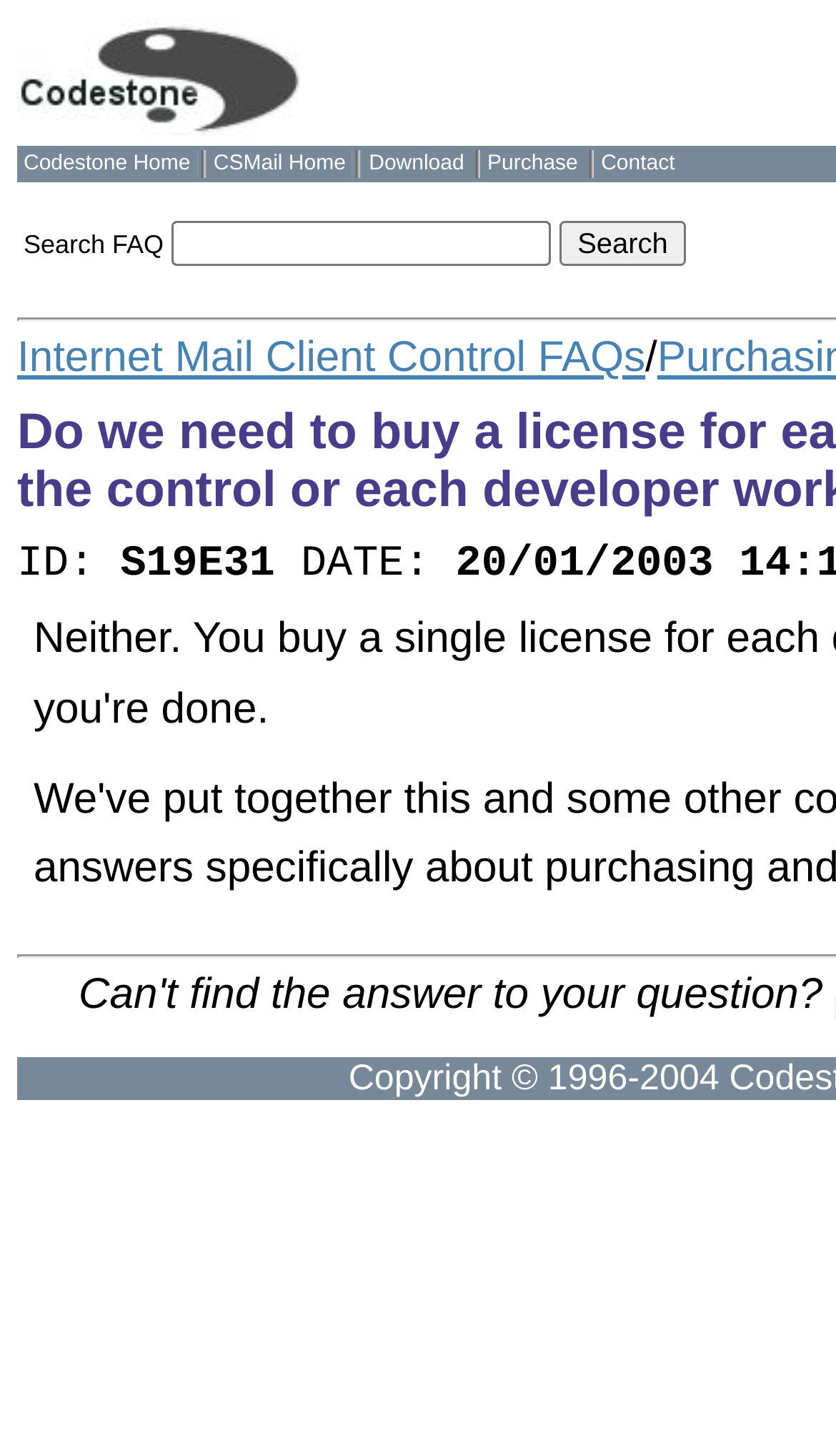Provide a brief response in the form of a single word or phrase:
How many columns are there in the navigation bar?

7